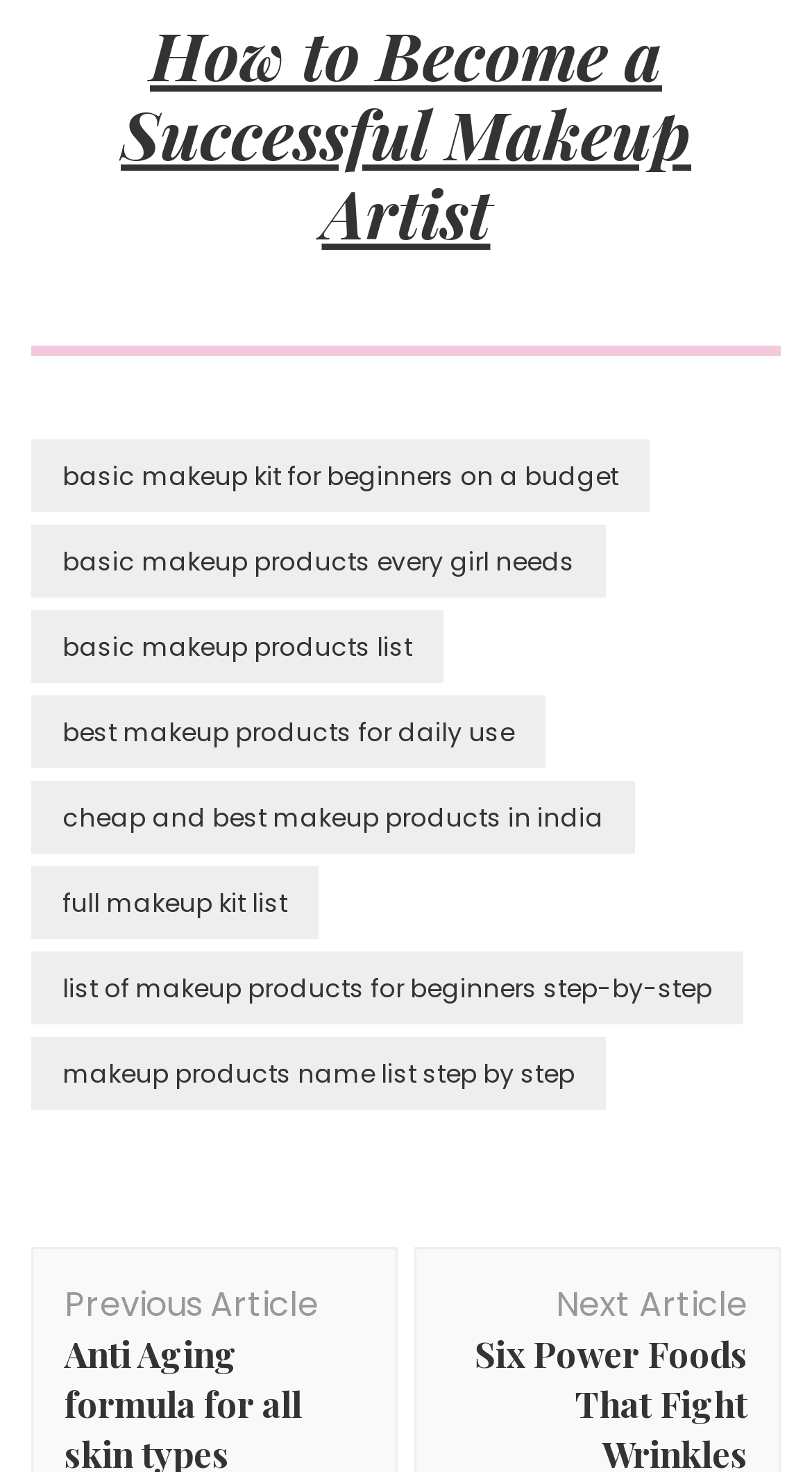Please identify the bounding box coordinates of where to click in order to follow the instruction: "Explore 'best makeup products for daily use'".

[0.038, 0.472, 0.672, 0.522]